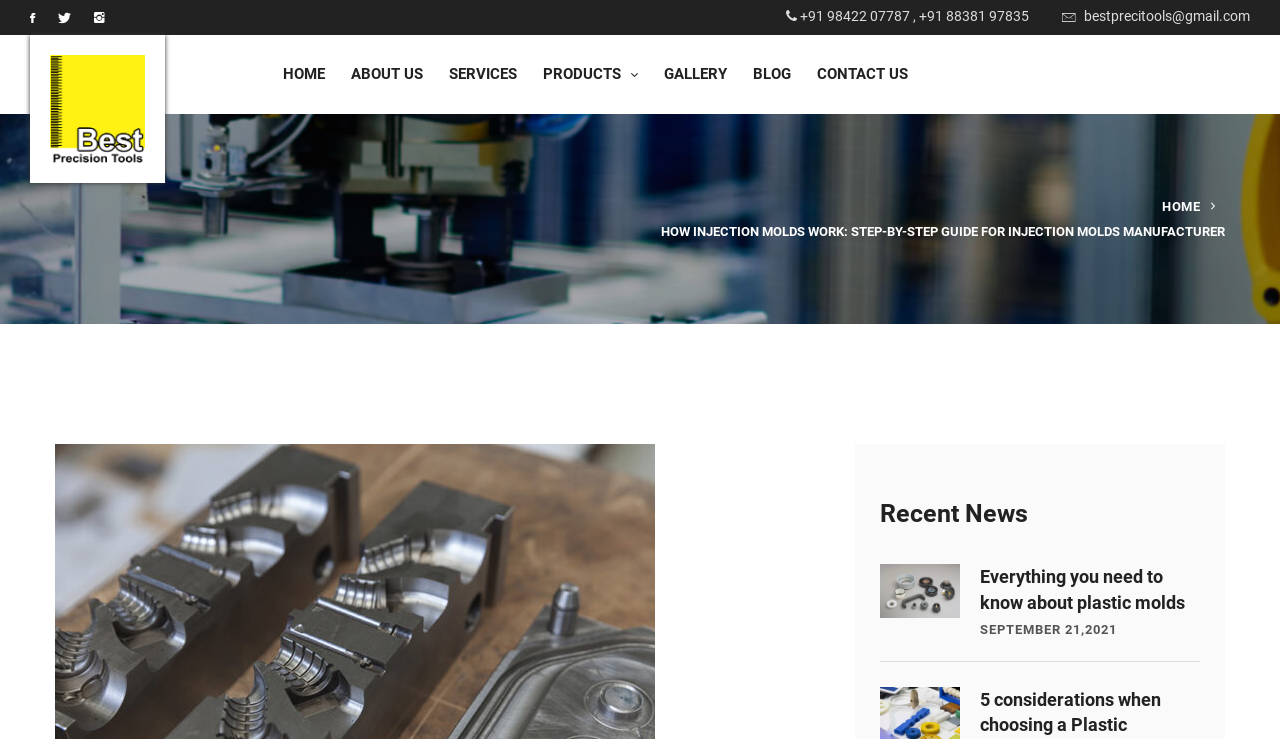Identify the bounding box for the UI element that is described as follows: "Halden Invitational".

None